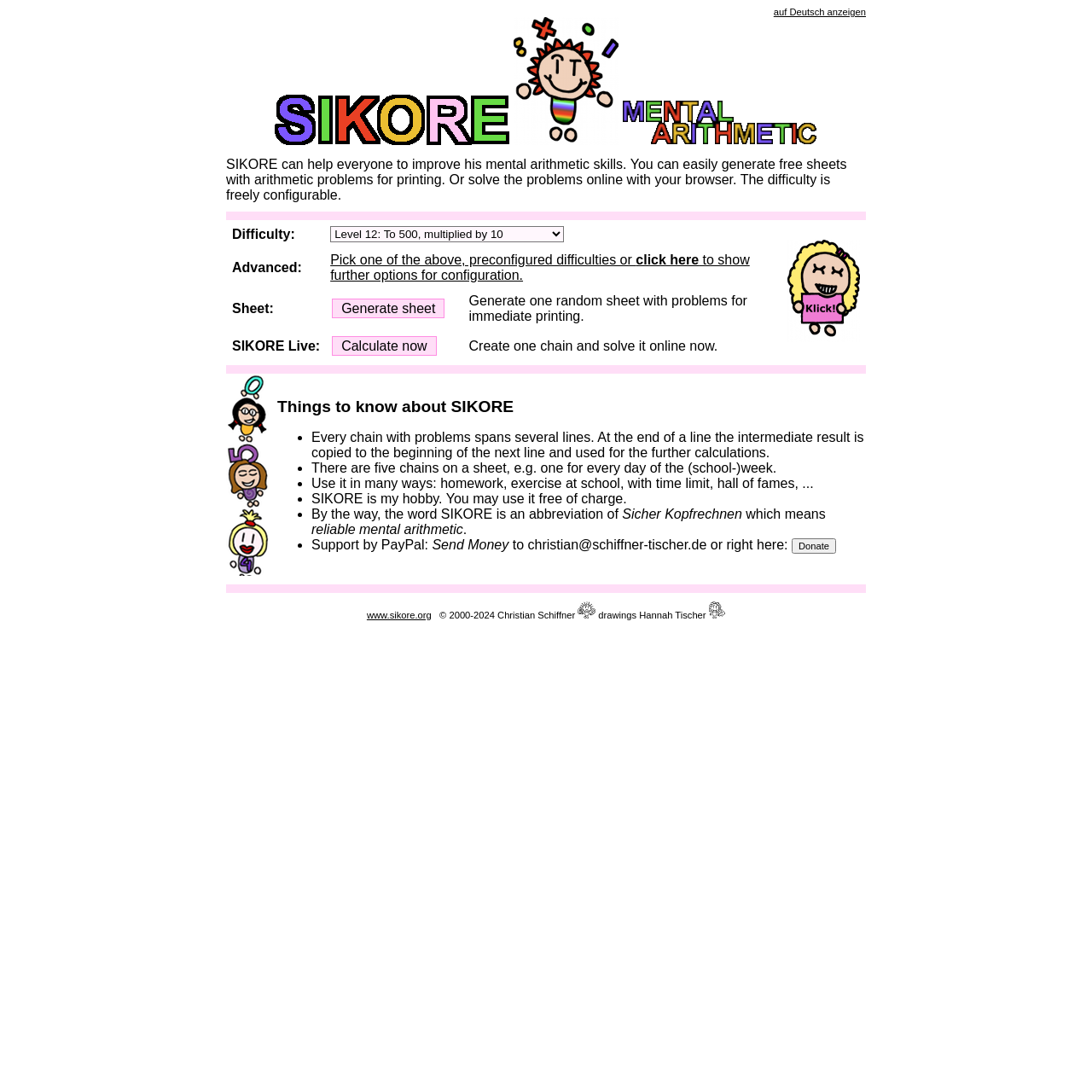How can users support SIKORE?
Respond to the question with a single word or phrase according to the image.

By PayPal donation